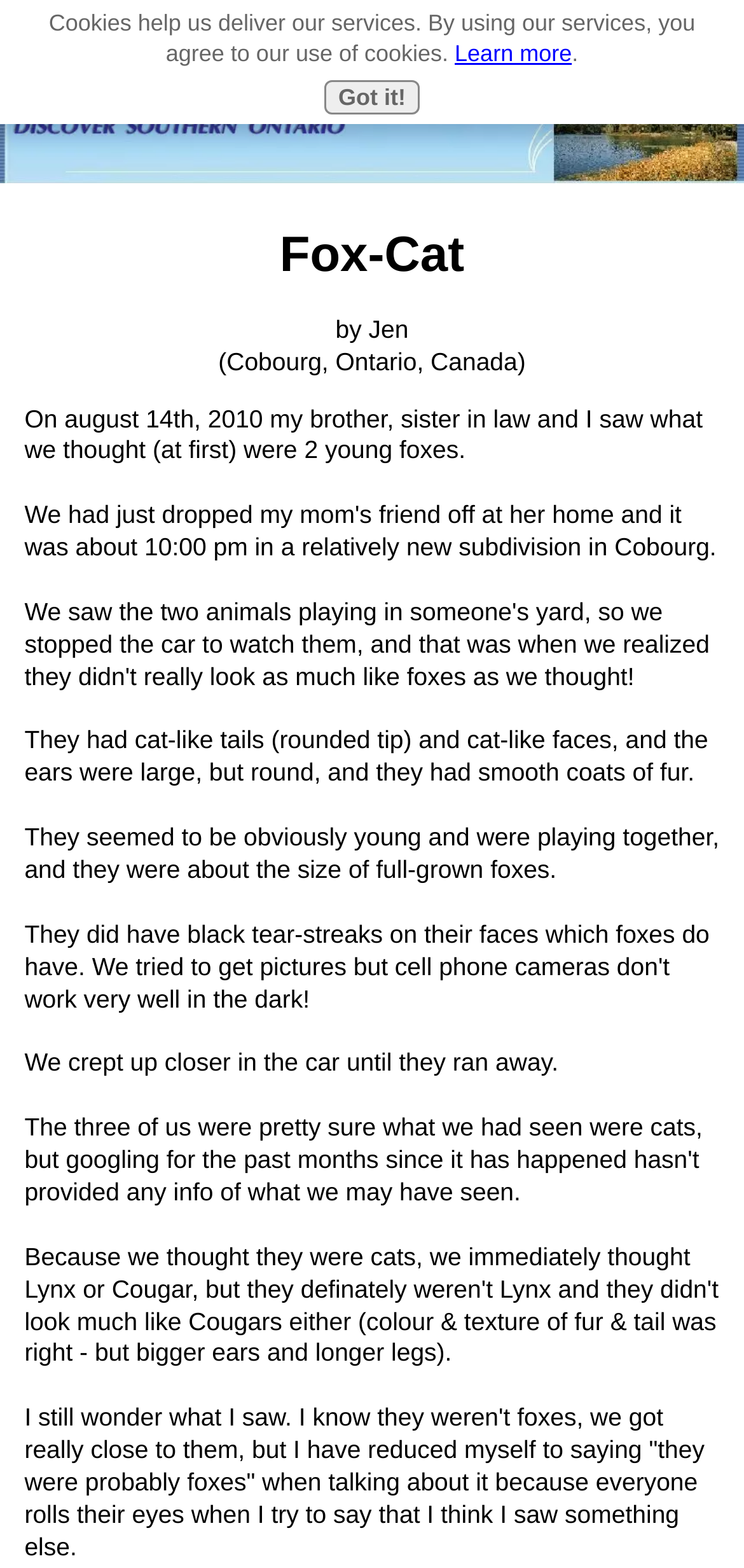Provide your answer to the question using just one word or phrase: How did the author and their family approach the animals?

in a car